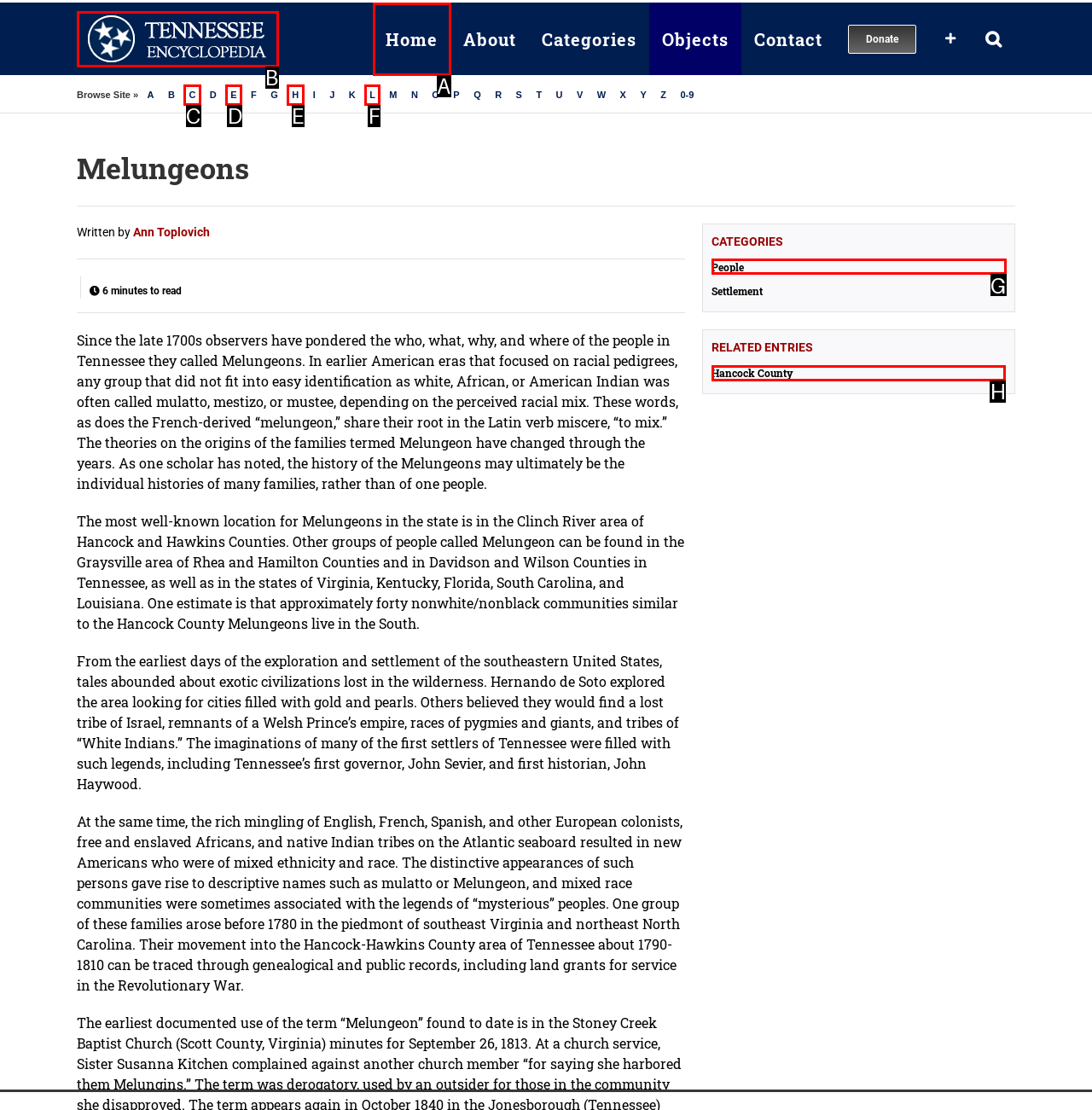Identify the letter of the UI element you need to select to accomplish the task: Learn about 'Hancock County'.
Respond with the option's letter from the given choices directly.

H